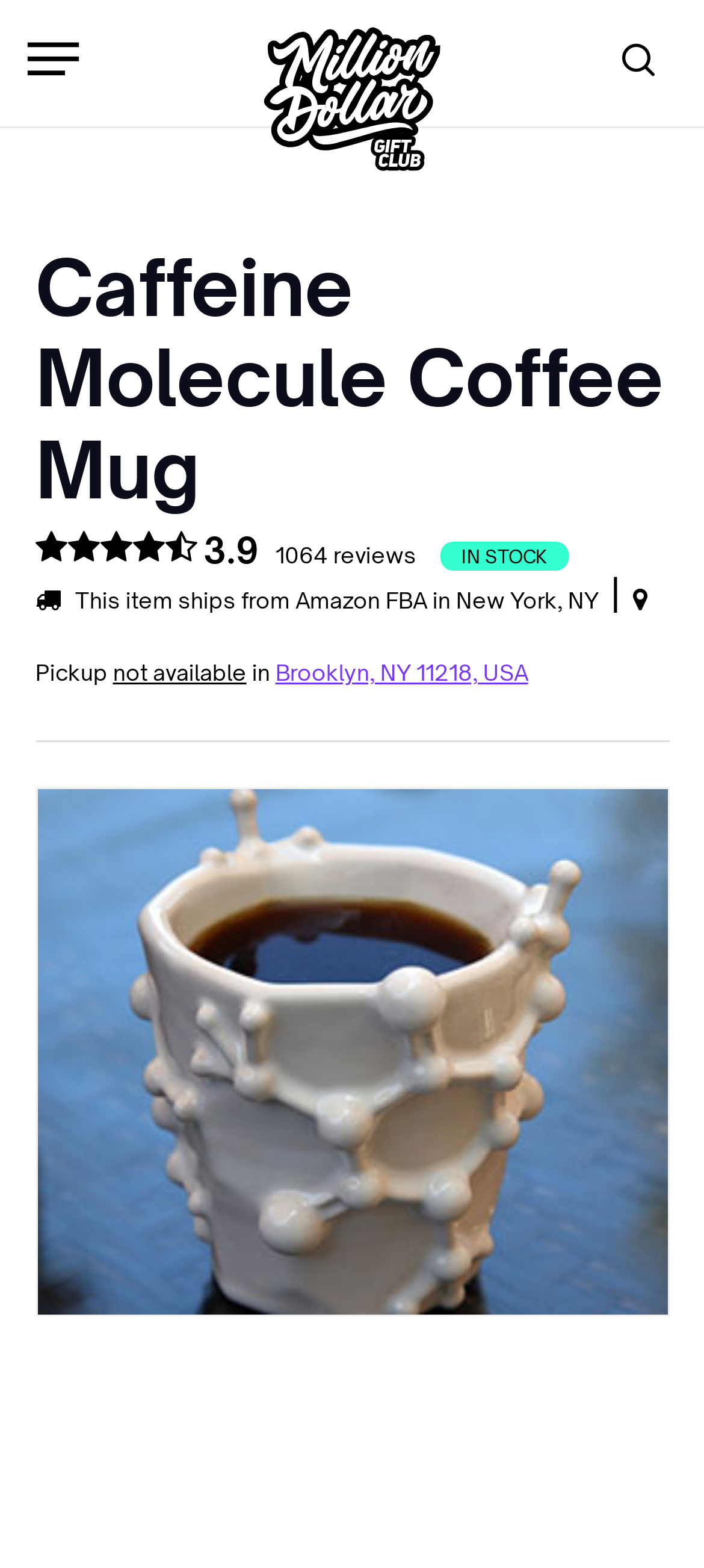Provide a thorough and detailed response to the question by examining the image: 
Is the product in stock?

I found a static text element with the text 'IN STOCK' which indicates that the product is available for purchase.